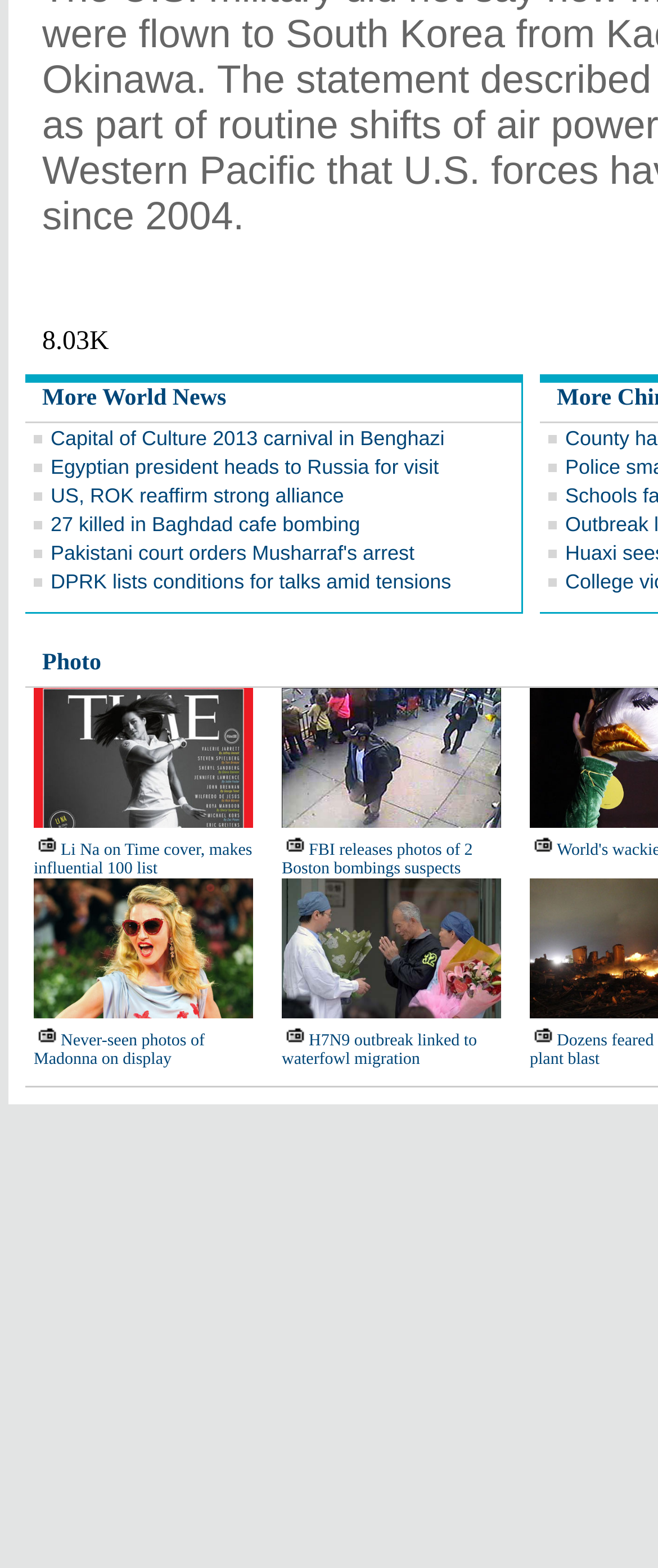Based on what you see in the screenshot, provide a thorough answer to this question: How many news sections are on this page?

I looked at the structure of the page and determined that there are two sections of news links, one on the left and one on the right, so there are 2 news sections.